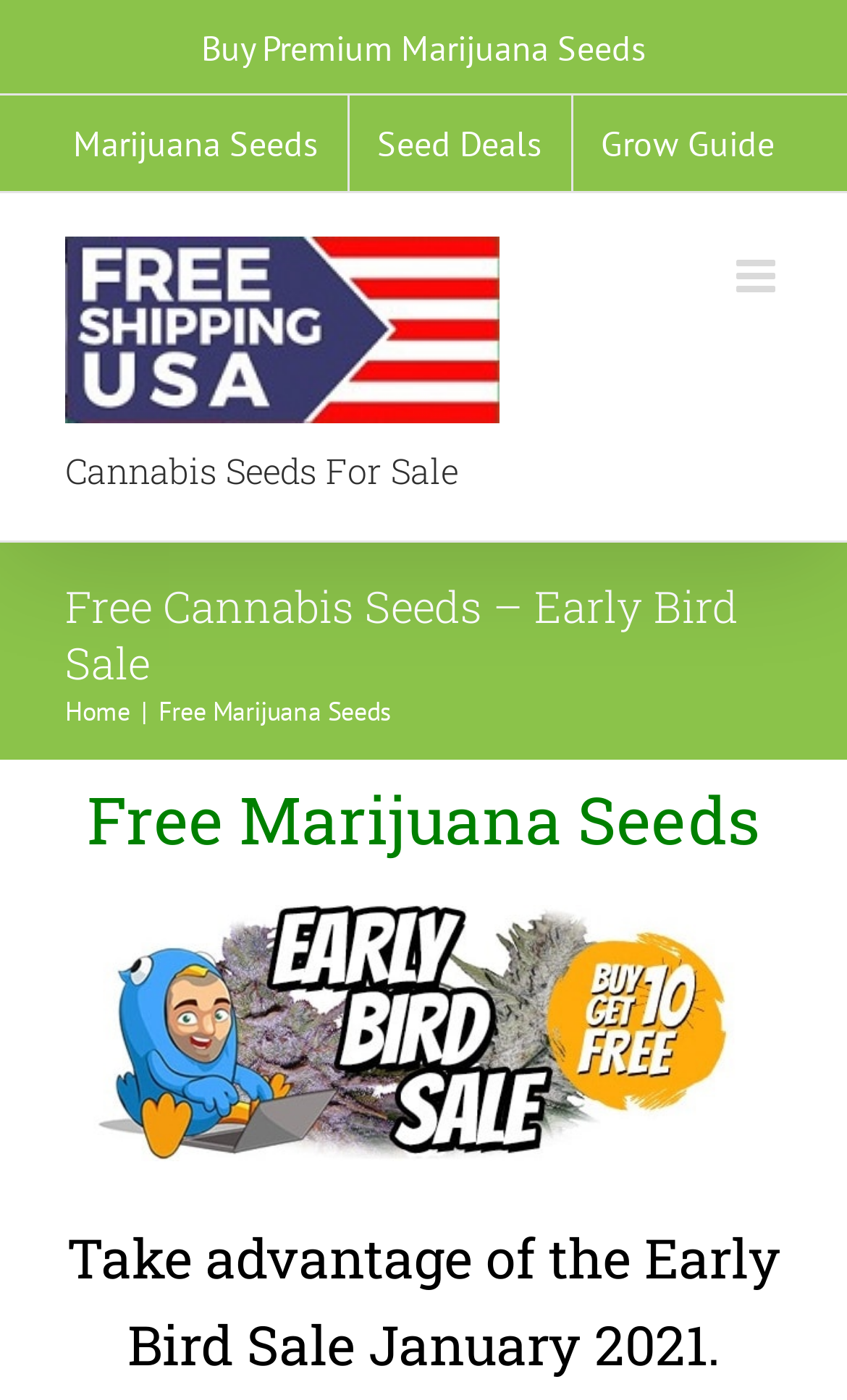Respond concisely with one word or phrase to the following query:
What type of seeds are available?

Feminized or autoflowering